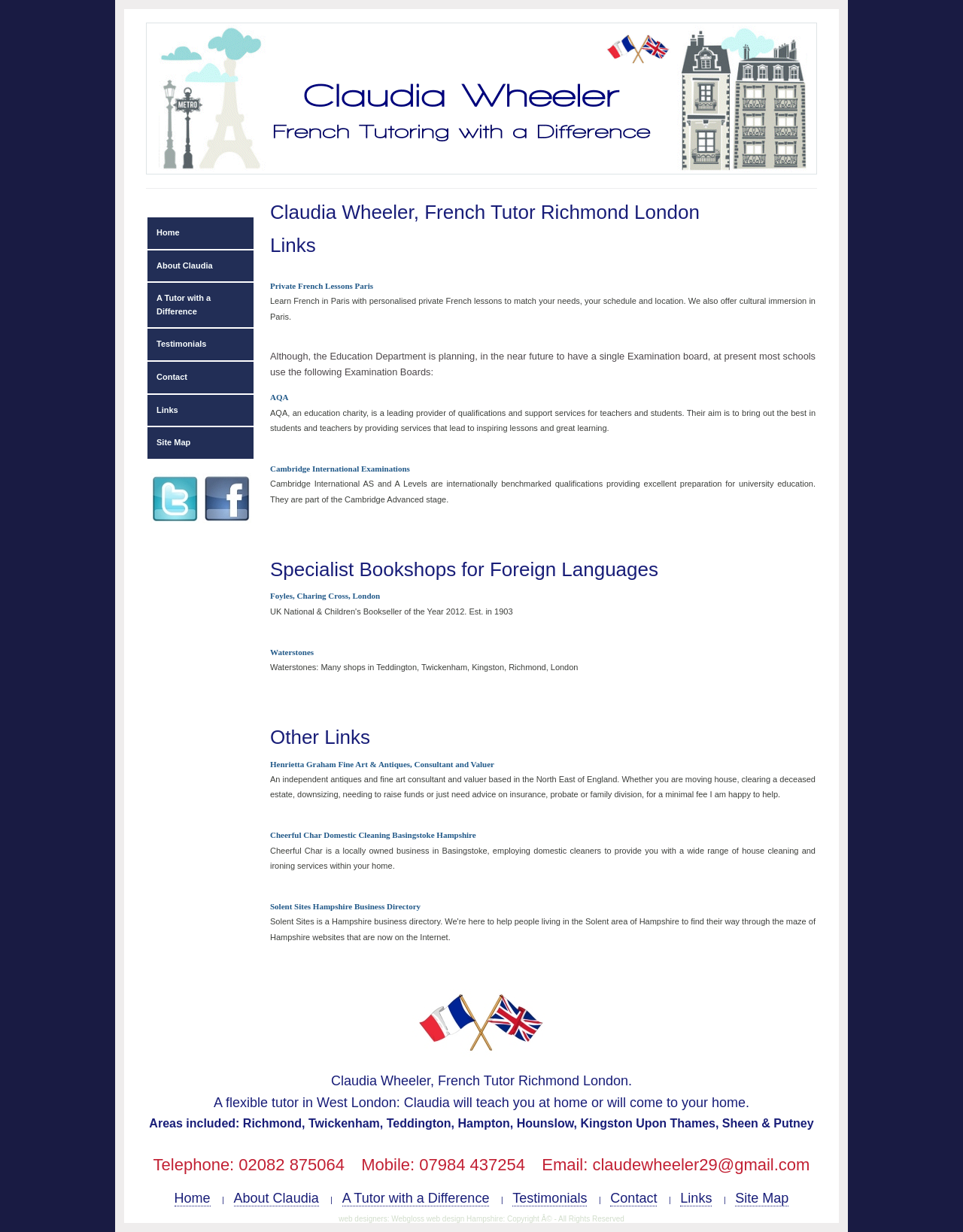Locate the bounding box of the UI element with the following description: "A Tutor with a Difference".

[0.152, 0.228, 0.265, 0.266]